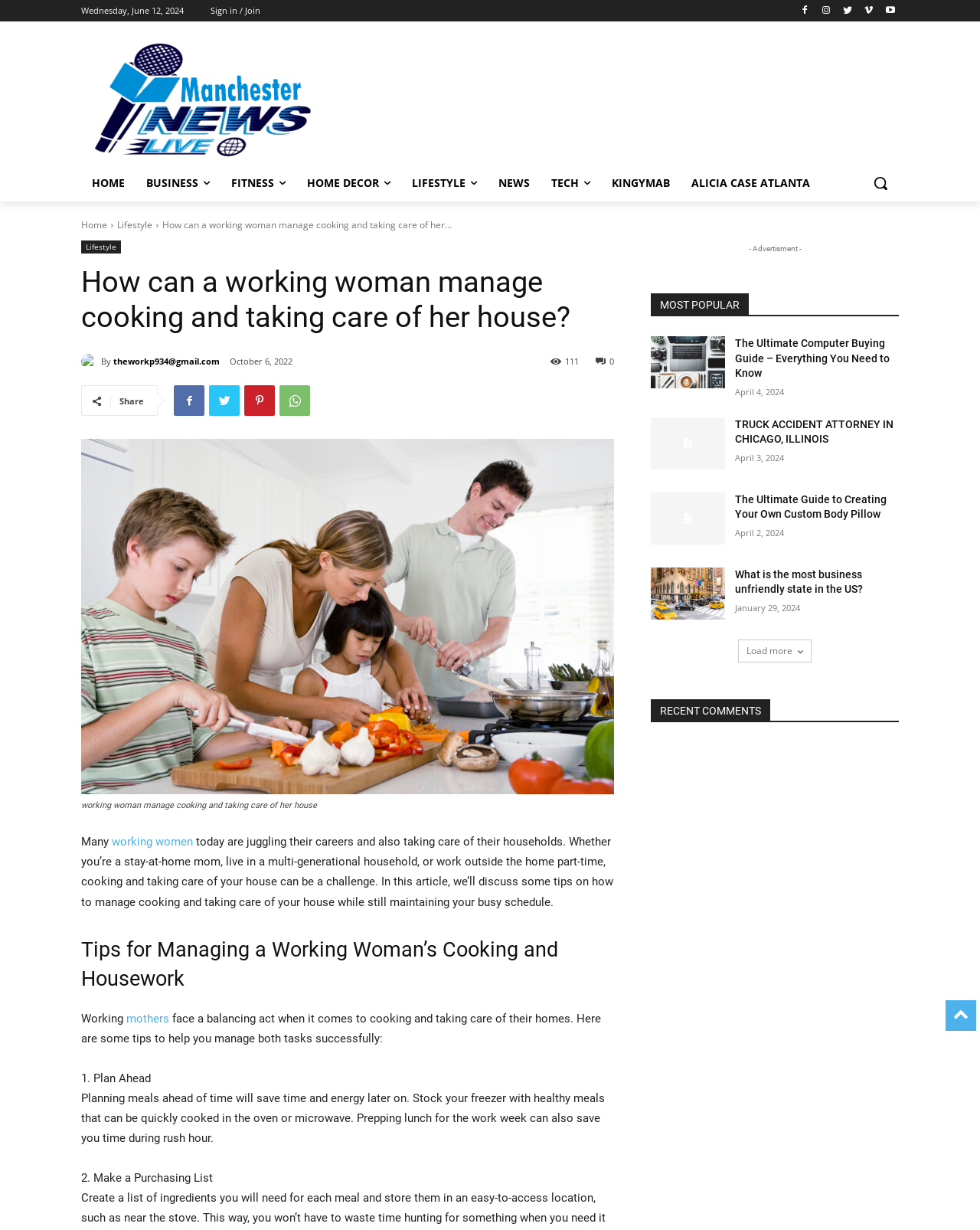Determine the bounding box coordinates of the element's region needed to click to follow the instruction: "View the 'MOST POPULAR' section". Provide these coordinates as four float numbers between 0 and 1, formatted as [left, top, right, bottom].

[0.664, 0.238, 0.917, 0.257]